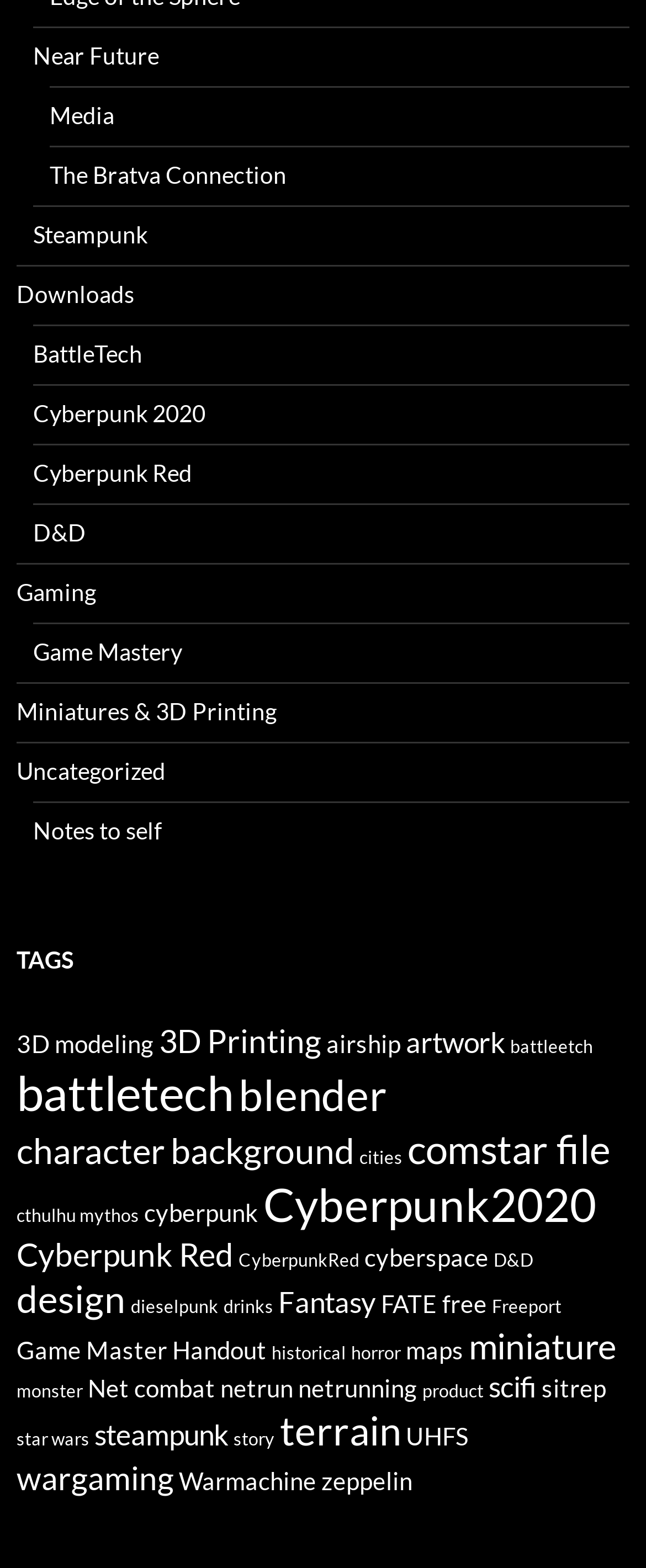Specify the bounding box coordinates of the area that needs to be clicked to achieve the following instruction: "Browse the 'Steampunk' section".

[0.051, 0.14, 0.228, 0.158]